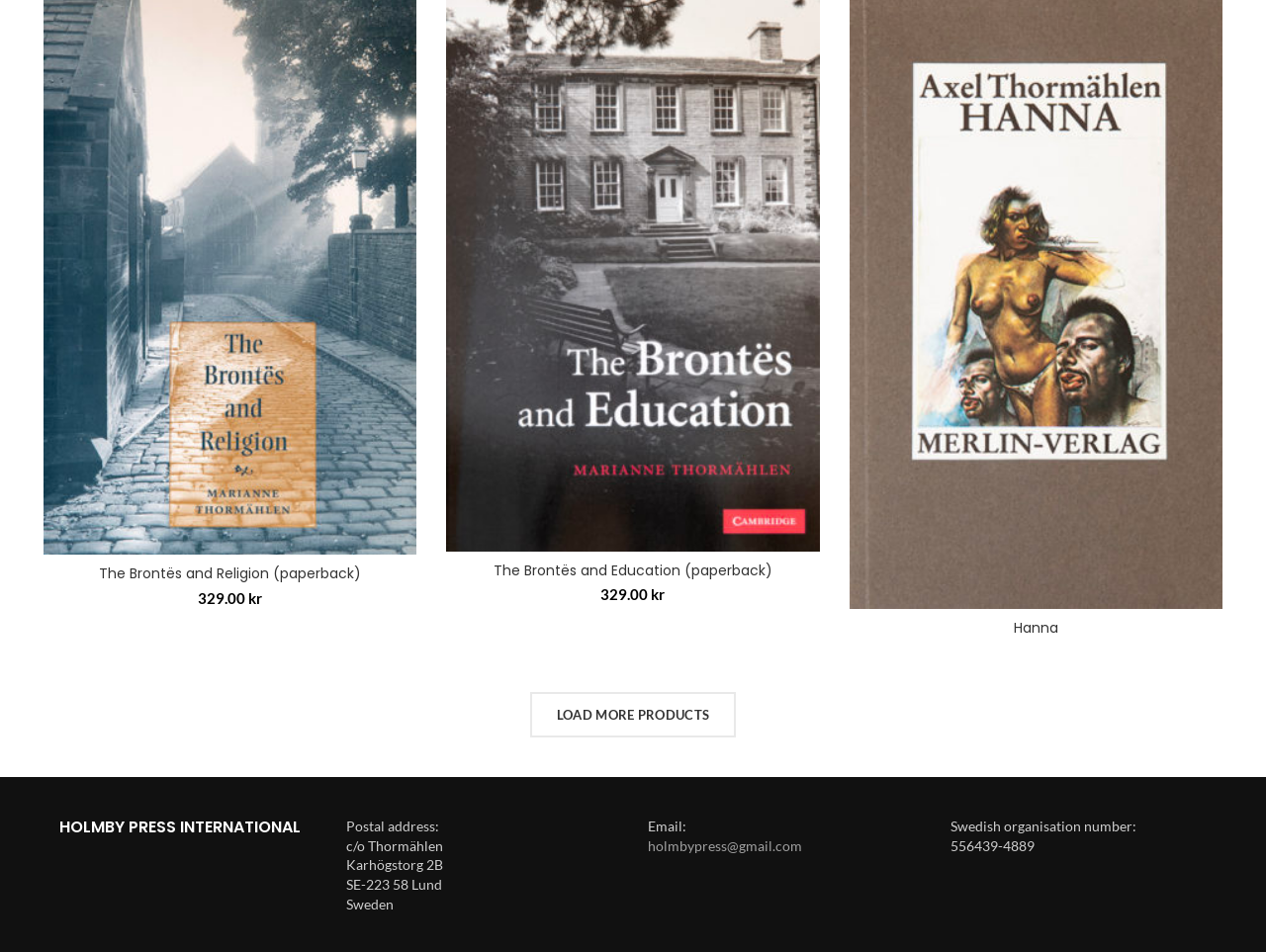What is the Swedish organisation number of HOLMBY PRESS INTERNATIONAL?
Refer to the screenshot and answer in one word or phrase.

556439-4889